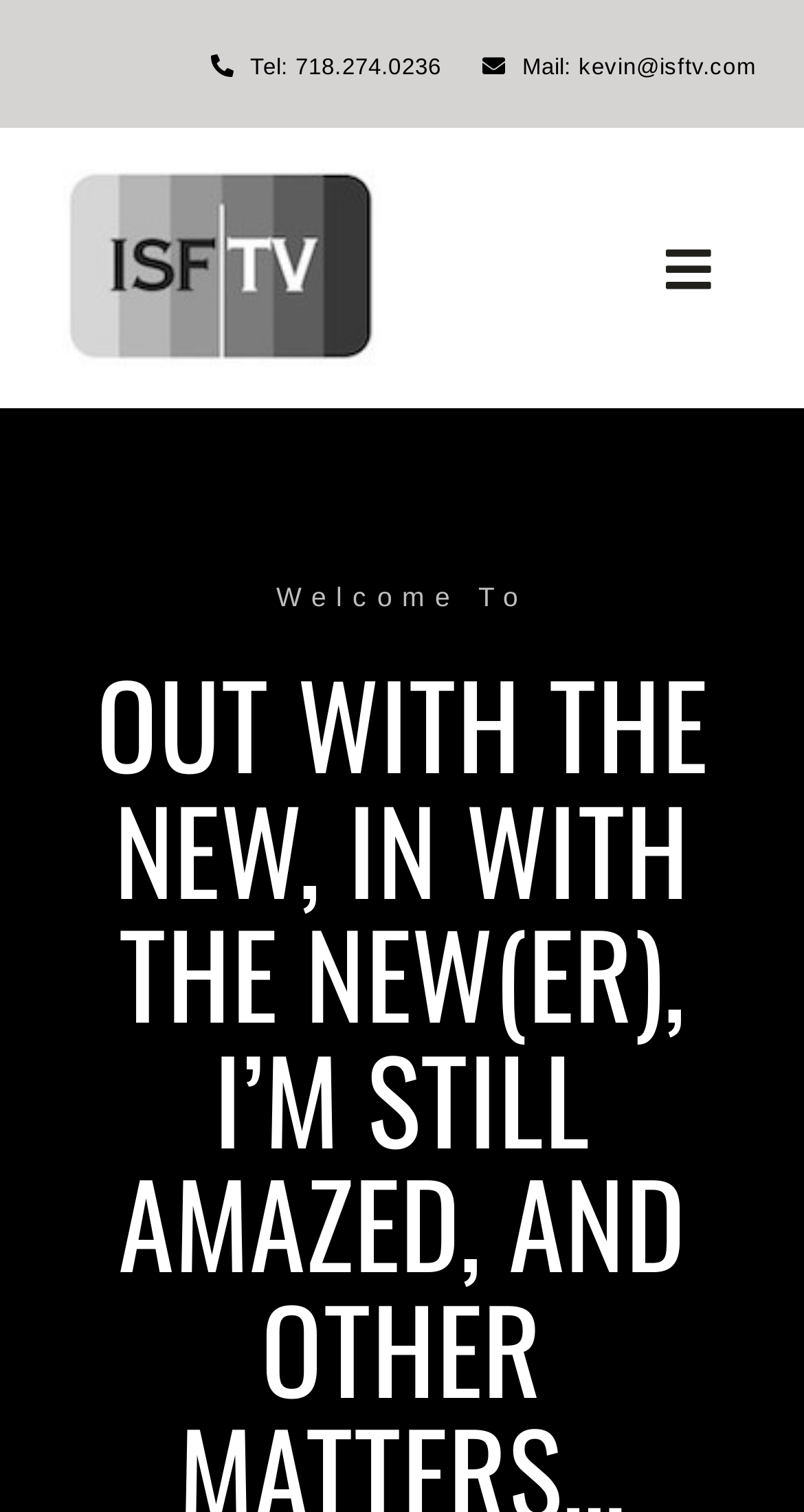Provide an in-depth caption for the contents of the webpage.

The webpage appears to be a blog or article page from ISFTV.com. At the top left, there is a logo of ISFTV.com, which is an image. Below the logo, there are two contact links, one for a phone number and another for an email address. 

To the right of the contact links, there is a navigation menu with a toggle button. The menu has seven links: Home, About ISFTV, Services, The Miller Channel, FAQs, Client Reviews, and Contact Us. 

Below the navigation menu, there is a header that reads "Welcome To" followed by the title of the article, "OUT WITH THE NEW, IN WITH THE NEW(ER), I’M STILL AMAZED, AND OTHER MATTERS…". 

The main content of the webpage is not explicitly described in the accessibility tree, but based on the meta description, it seems to be an article discussing the adoption of new technology, specifically Blu-ray players, receivers, and cables.